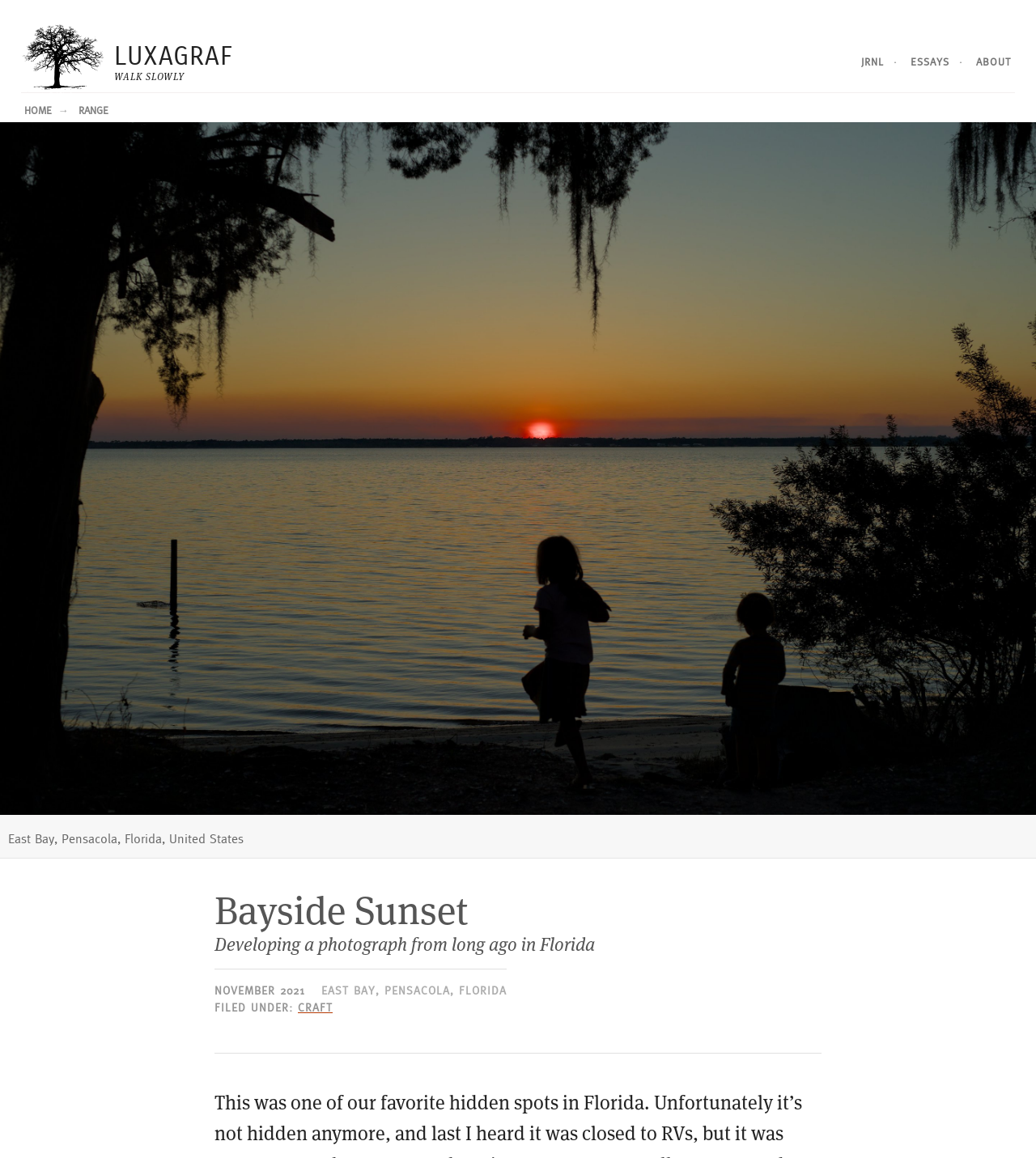Pinpoint the bounding box coordinates of the element that must be clicked to accomplish the following instruction: "explore range". The coordinates should be in the format of four float numbers between 0 and 1, i.e., [left, top, right, bottom].

[0.075, 0.09, 0.104, 0.101]